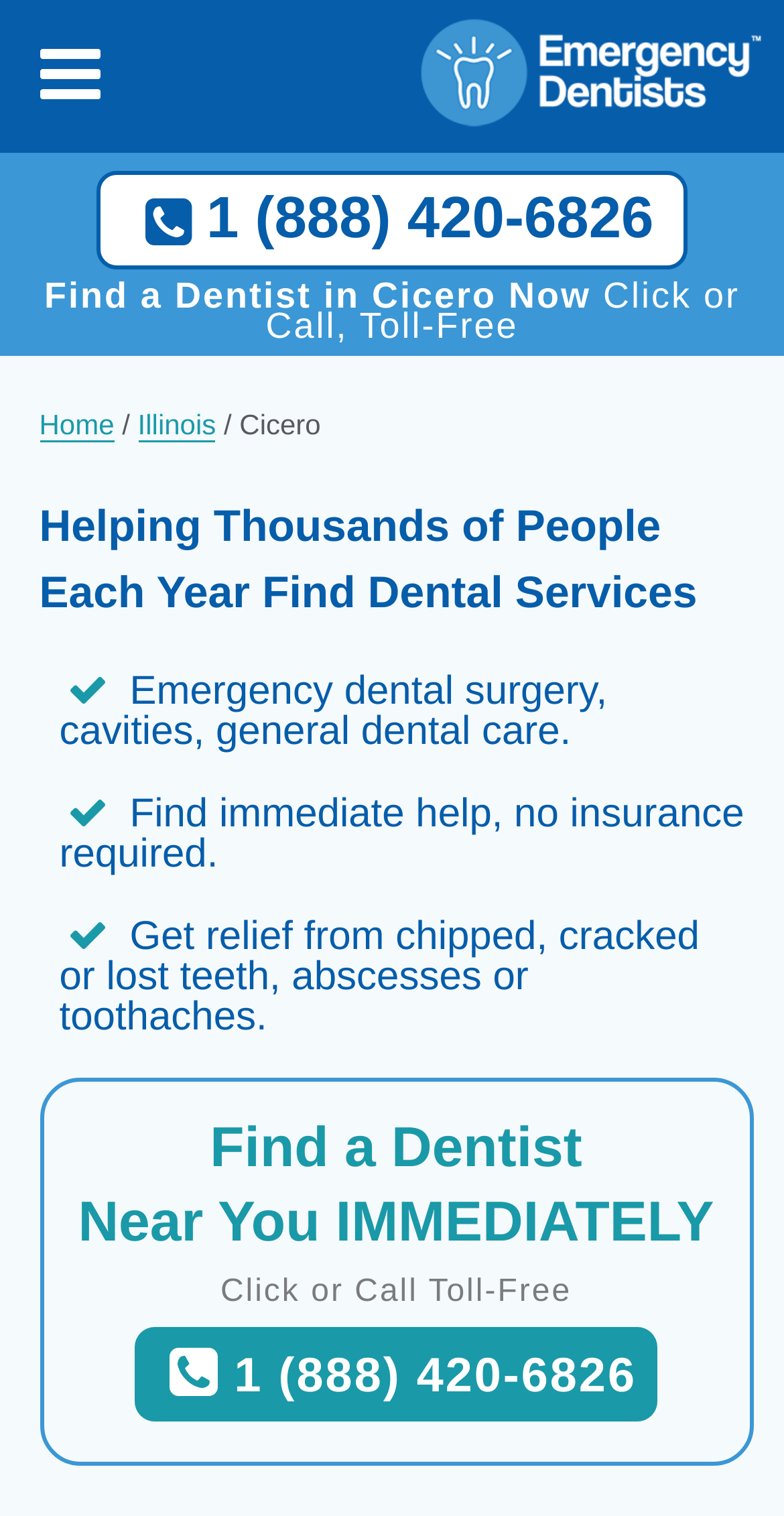What is the call to action on the webpage?
Provide a detailed answer to the question using information from the image.

I found the call to action by looking at the prominent button on the webpage, which says 'Find a Dentist Near You IMMEDIATELY' and encourages users to take action.